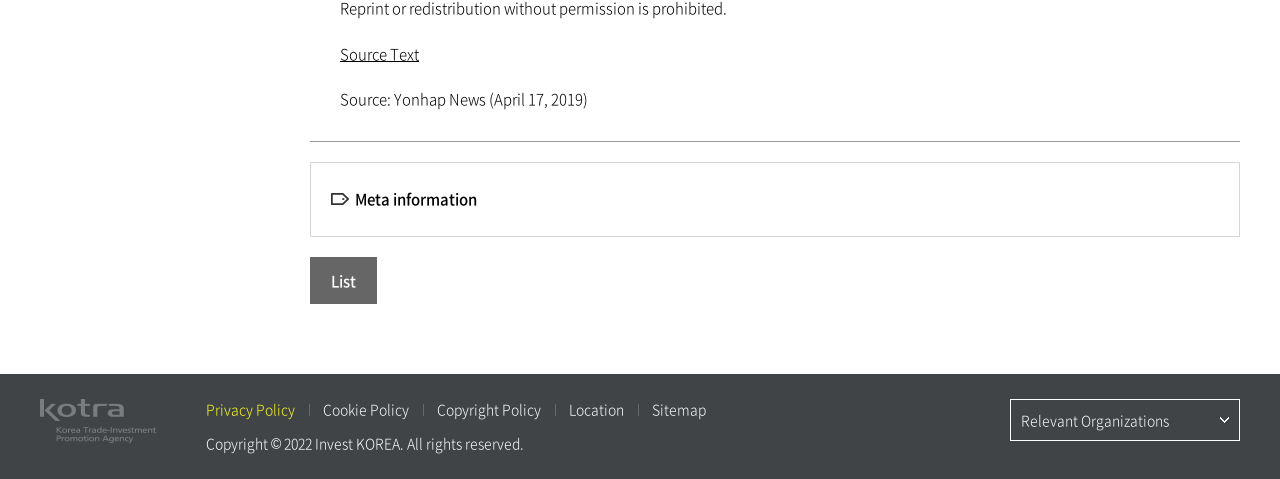Specify the bounding box coordinates of the area to click in order to follow the given instruction: "Check privacy policy."

[0.161, 0.834, 0.241, 0.878]